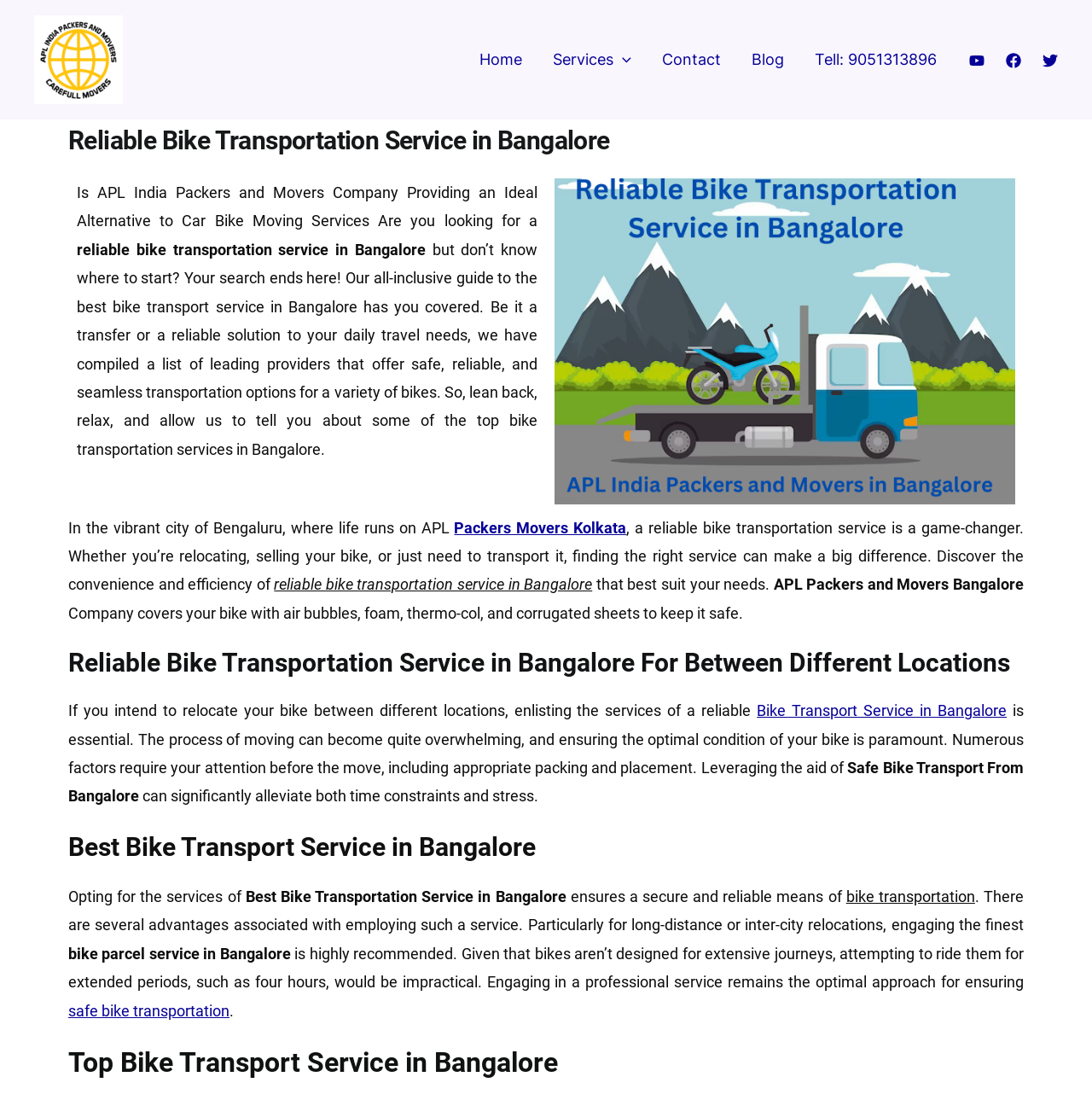Articulate a complete and detailed caption of the webpage elements.

This webpage is about a reliable bike transportation service in Bangalore, provided by APL Packers and Movers. At the top left corner, there is a logo of APL India Packers and Movers, accompanied by a link to their website. Below the logo, there is a navigation menu with links to different sections of the website, including Home, Services, Contact, Blog, and a phone number to call.

The main content of the webpage is divided into several sections. The first section has a heading "Reliable Bike Transportation Service in Bangalore" and provides an introduction to the service, explaining that it is a game-changer for people relocating, selling, or transporting their bikes. There is also an image related to bike transportation in this section.

The next section discusses the importance of finding the right bike transportation service, highlighting the convenience and efficiency it provides. There is a link to "Packers Movers Kolkata" in this section. The following section explains how APL Packers and Movers Bangalore covers bikes with air bubbles, foam, thermo-col, and corrugated sheets to keep them safe during transportation.

The subsequent sections have headings such as "Reliable Bike Transportation Service in Bangalore For Between Different Locations", "Best Bike Transport Service in Bangalore", and "Top Bike Transport Service in Bangalore". These sections provide more information about the benefits of using a reliable bike transportation service, including safe bike transport, bike parcel service, and the advantages of employing a professional service for long-distance or inter-city relocations.

At the bottom right corner of the webpage, there are links to social media platforms, including Facebook and Twitter.